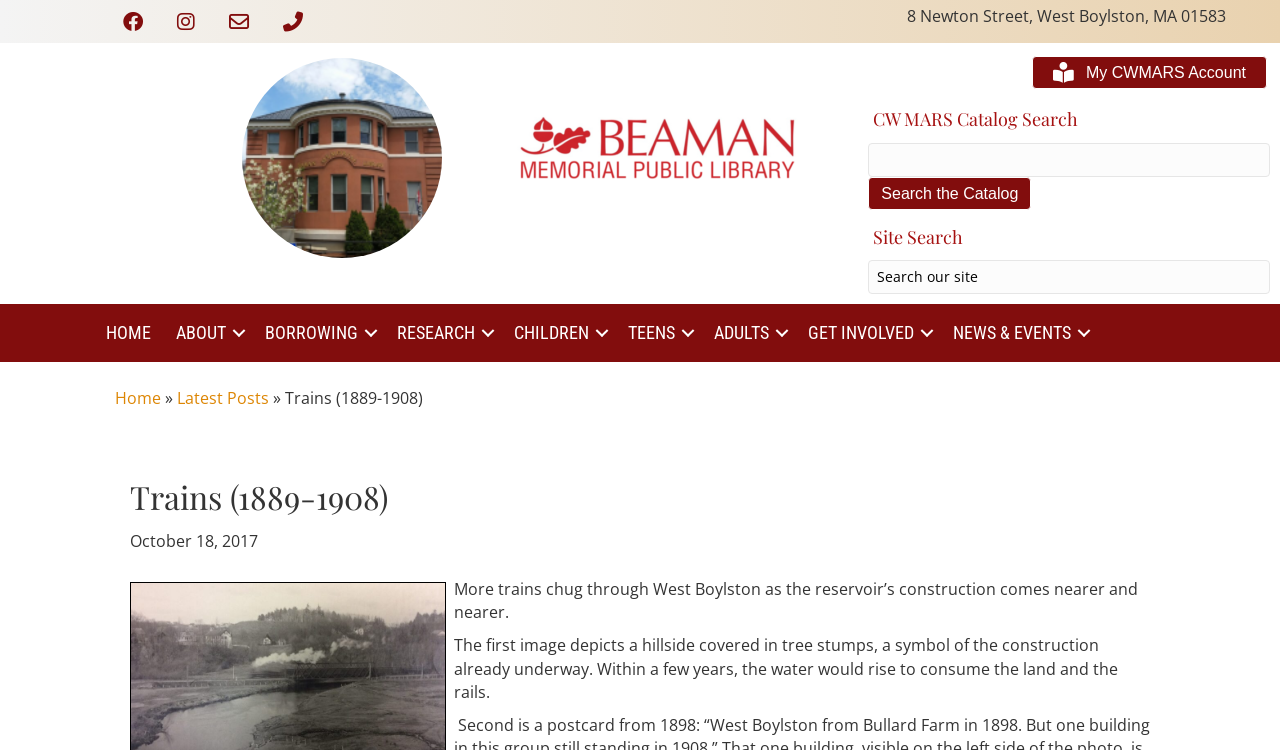Offer an extensive depiction of the webpage and its key elements.

This webpage appears to be a blog post or article from the Beaman Memorial Public Library, with a focus on the history of trains in West Boylston. At the top of the page, there is a header section with the library's address, a logo, and a link to the library's catalog search. Below this, there is a search bar and a navigation menu with links to various sections of the website, including the home page, about page, and sections for children, teens, and adults.

The main content of the page is a blog post titled "Trains (1889-1908)" with a header and a date stamp of October 18, 2017. The post contains two paragraphs of text, which describe the construction of a reservoir in West Boylston and its impact on the surrounding landscape. The text is accompanied by an image, which is not described in the accessibility tree.

To the left of the main content, there is a sidebar with links to related pages, including the home page and a page titled "Latest Posts". There is also a small image with the caption "20150605 130929 Sq A" near the top of the page, which may be related to the blog post's content. Overall, the page has a simple and organized layout, with clear headings and concise text.